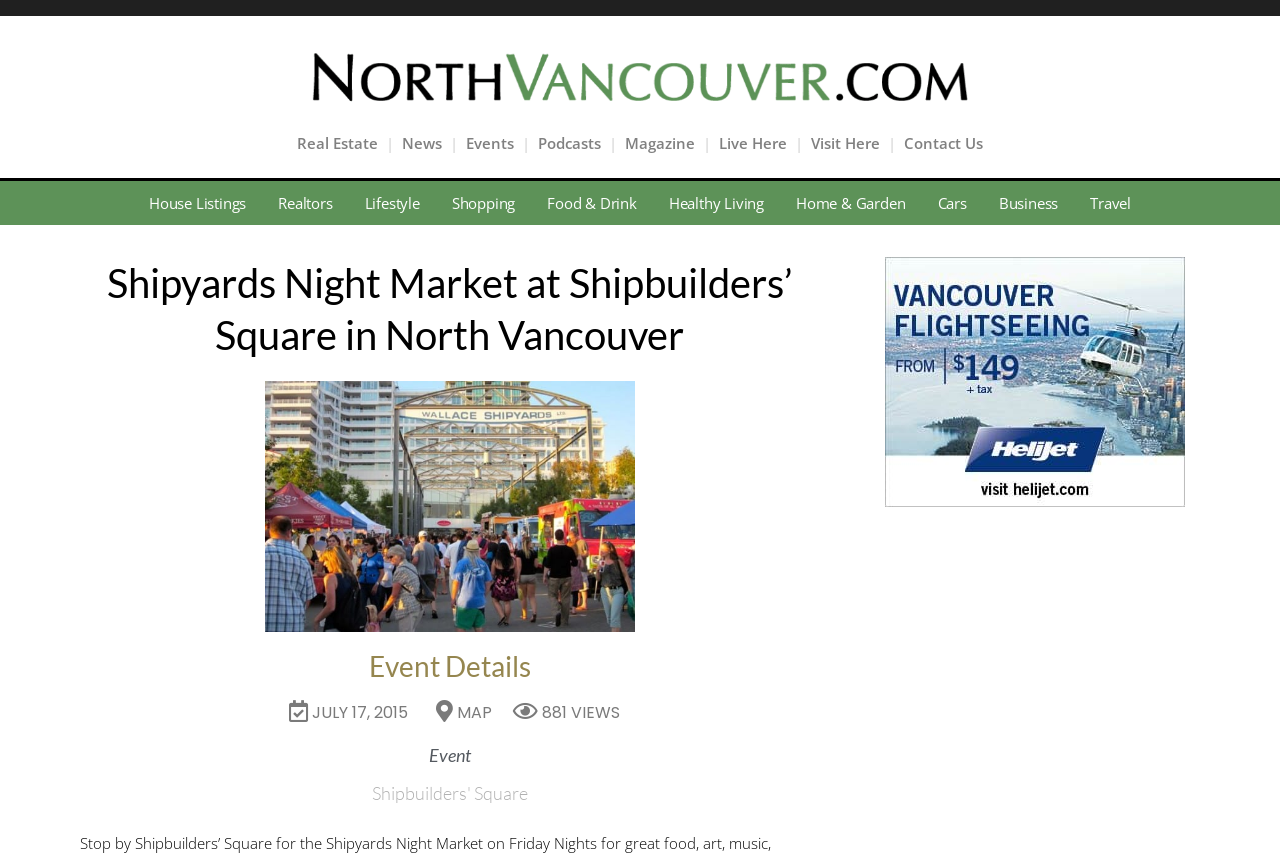Provide the bounding box coordinates for the UI element that is described by this text: "Food & Drink". The coordinates should be in the form of four float numbers between 0 and 1: [left, top, right, bottom].

[0.415, 0.211, 0.51, 0.262]